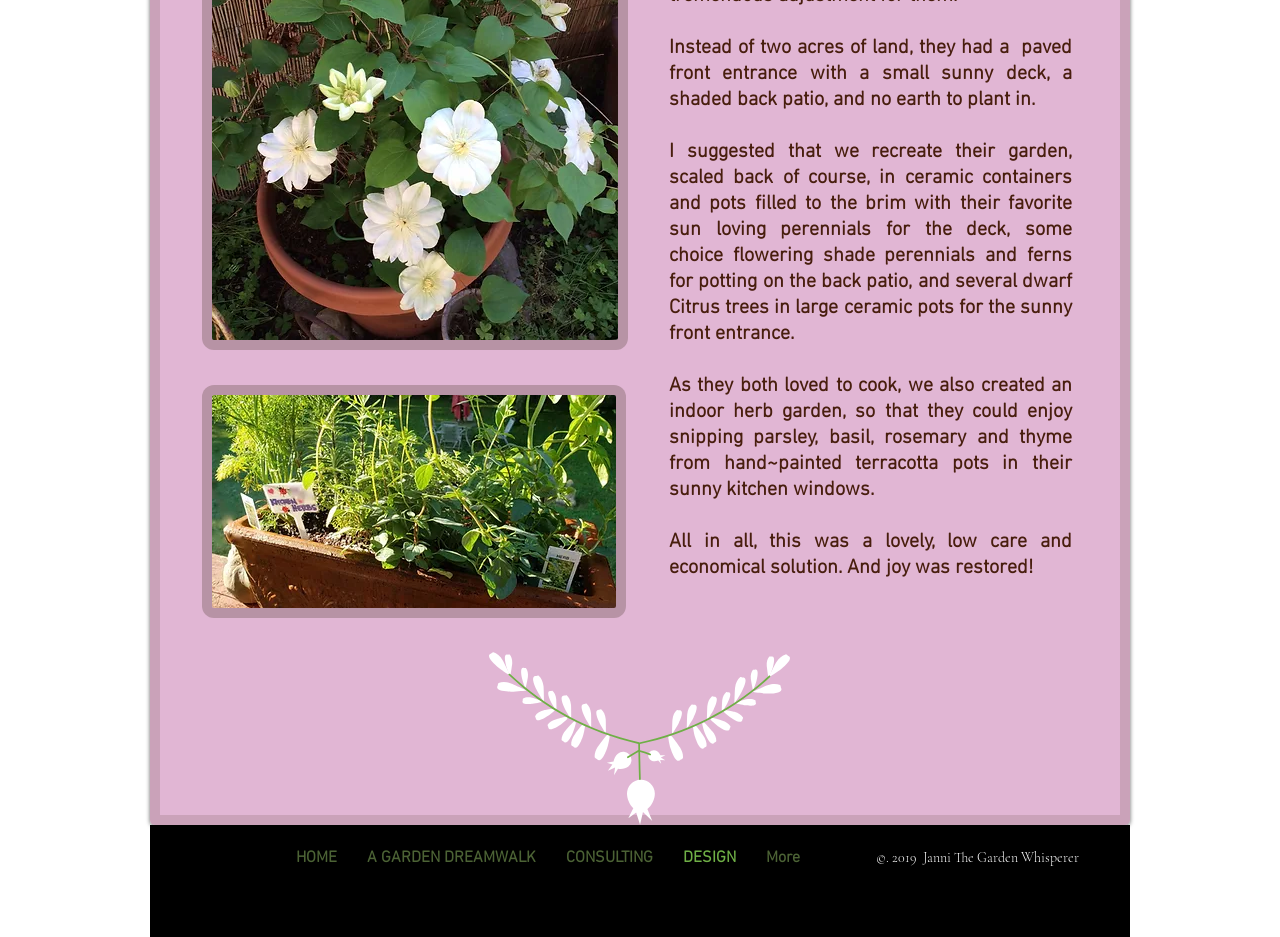Using the webpage screenshot and the element description aria-label="Instagram B&W", determine the bounding box coordinates. Specify the coordinates in the format (top-left x, top-left y, bottom-right x, bottom-right y) with values ranging from 0 to 1.

[0.747, 0.93, 0.772, 0.964]